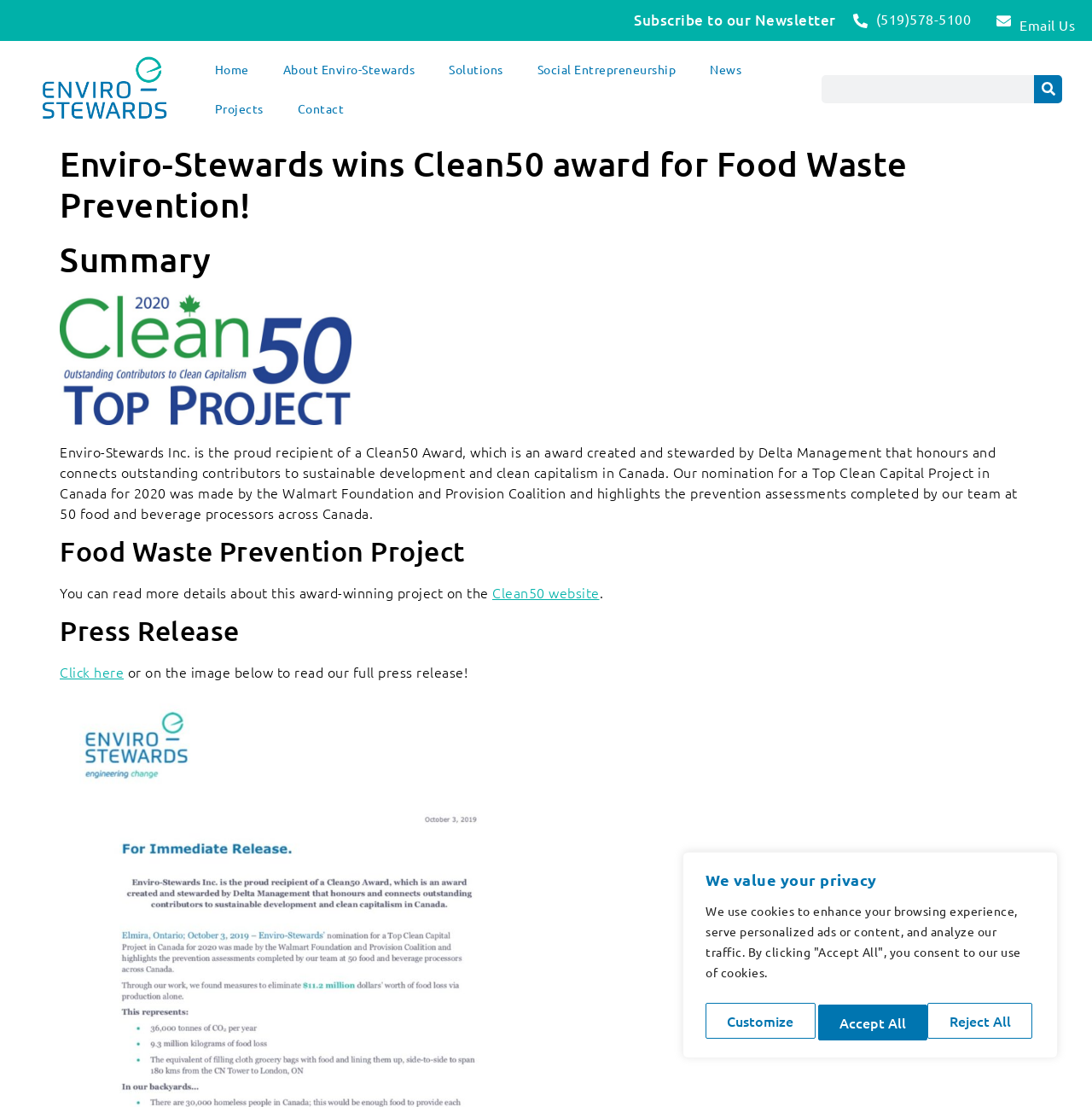Highlight the bounding box coordinates of the element that should be clicked to carry out the following instruction: "Email us". The coordinates must be given as four float numbers ranging from 0 to 1, i.e., [left, top, right, bottom].

[0.934, 0.015, 0.984, 0.03]